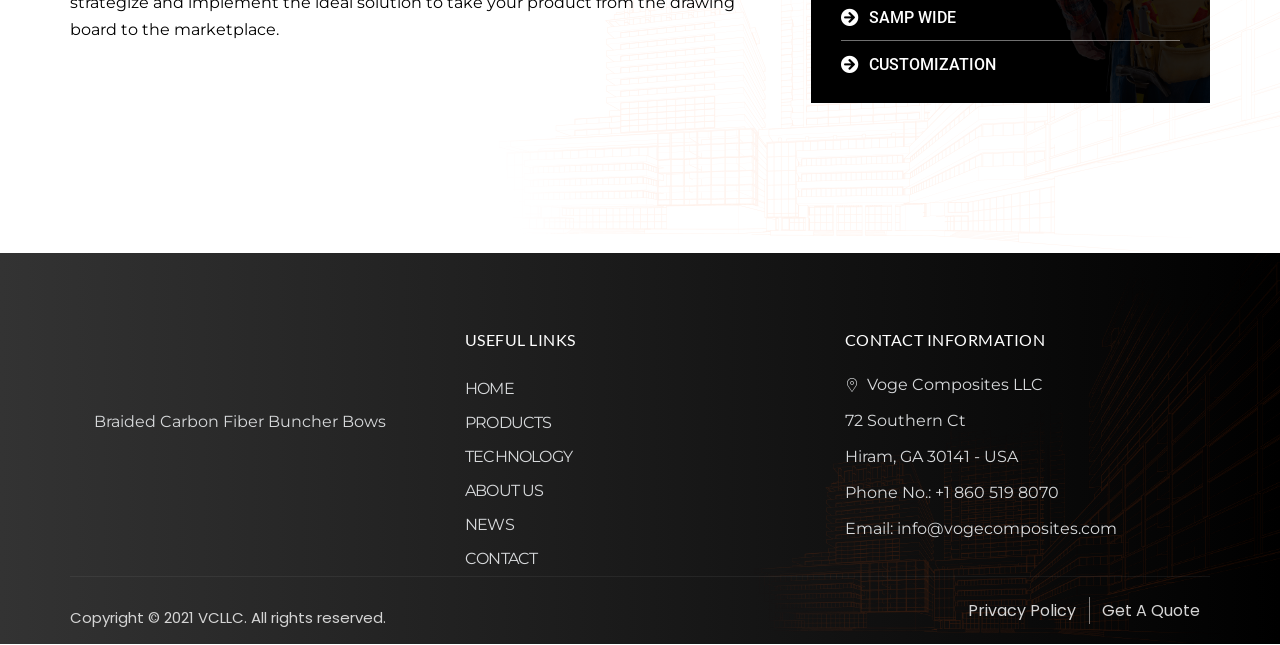What is the product mentioned?
Observe the image and answer the question with a one-word or short phrase response.

Braided Carbon Fiber Buncher Bows